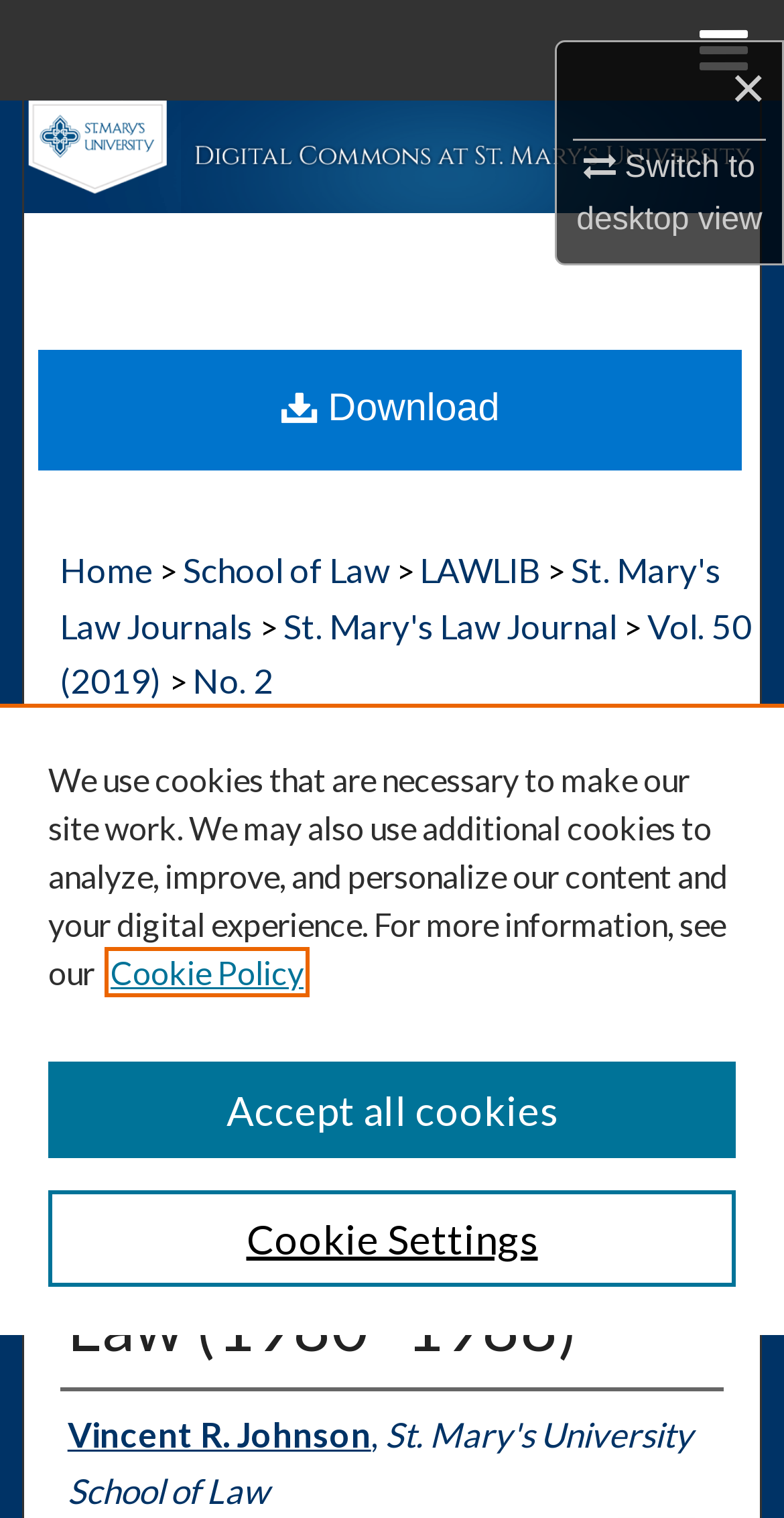Locate the bounding box coordinates of the segment that needs to be clicked to meet this instruction: "Browse Collections".

[0.0, 0.132, 1.0, 0.199]